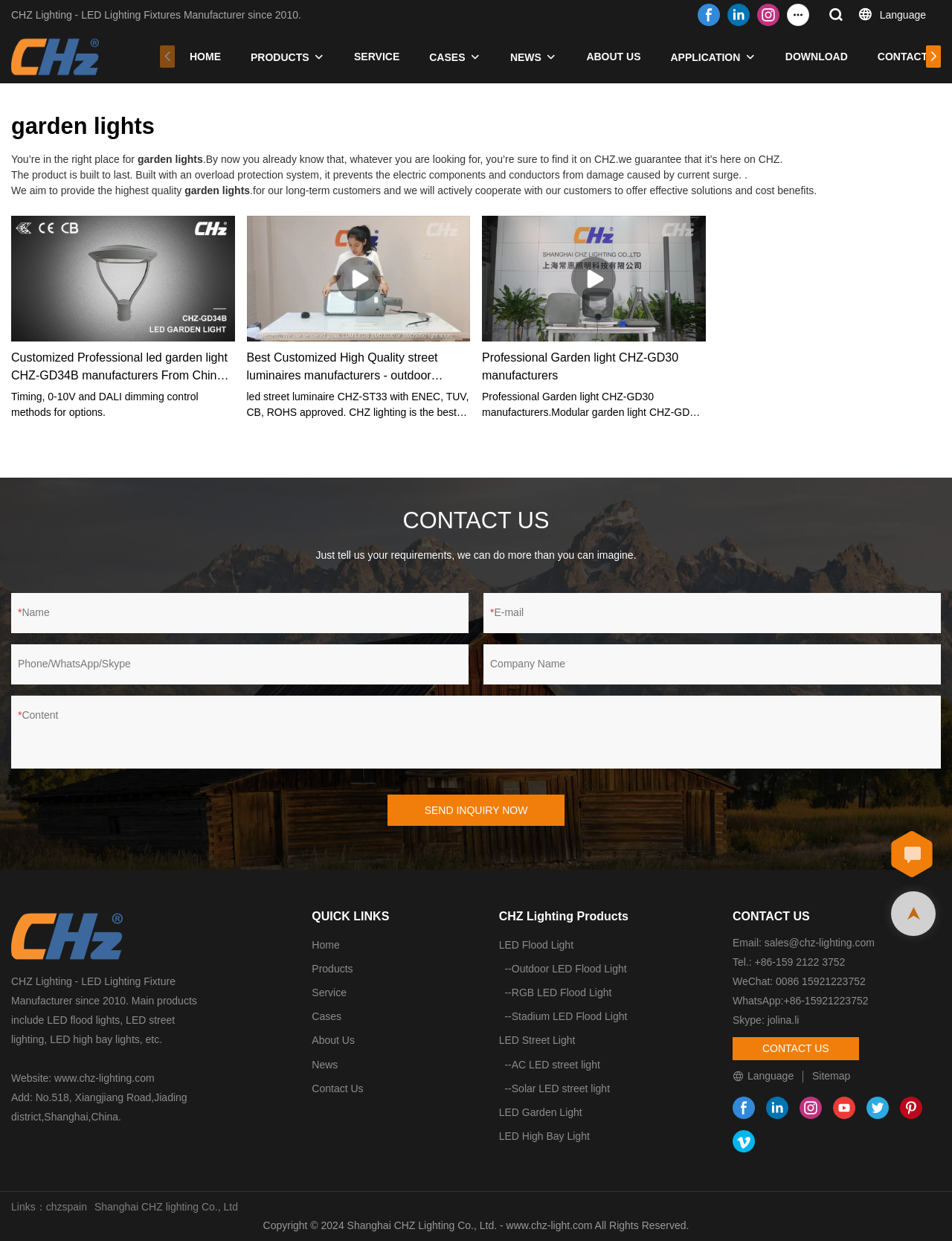What is the company name of the website?
Provide an in-depth and detailed explanation in response to the question.

The company name can be found in the top-left corner of the webpage, where it says 'CHZ Lighting - LED Lighting Fixtures Manufacturer since 2010.'